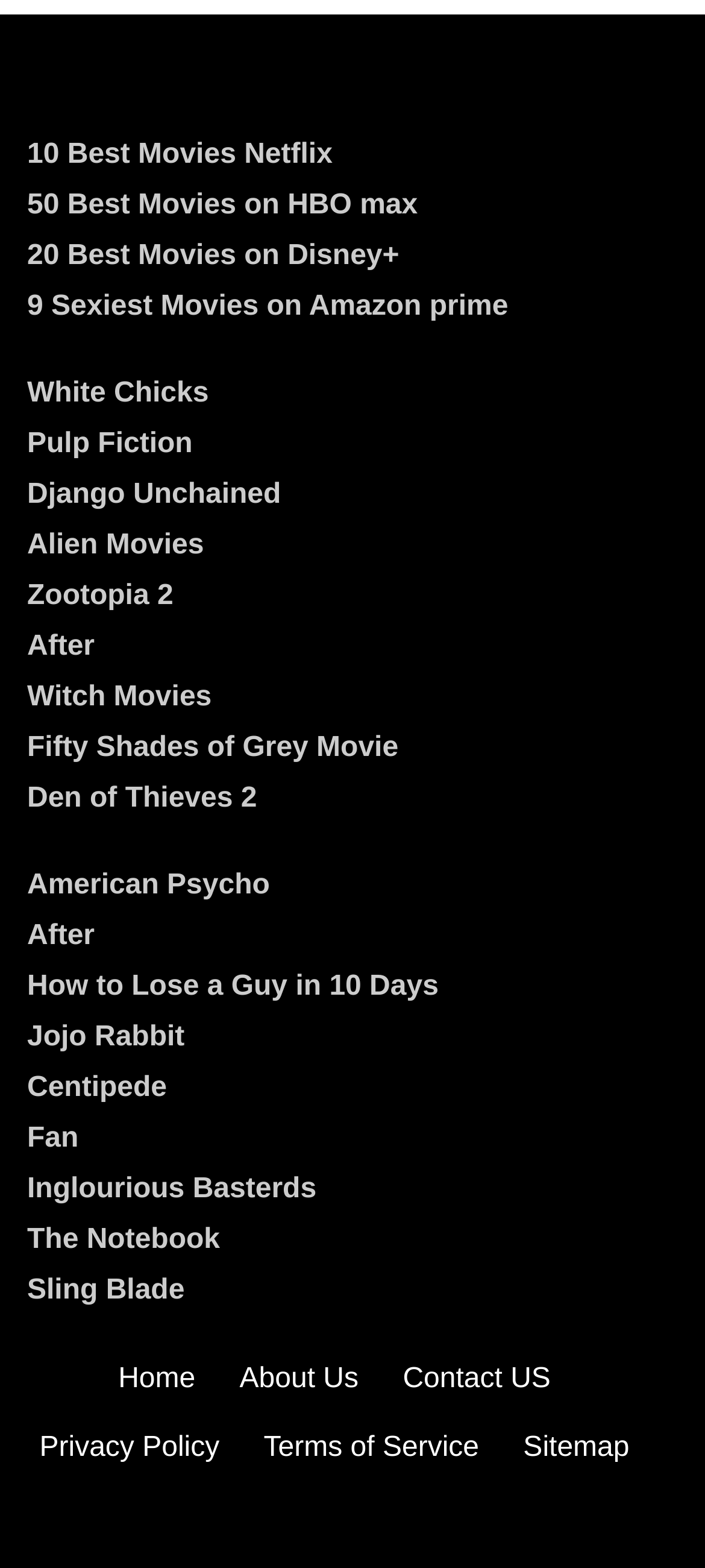Identify the bounding box coordinates of the section to be clicked to complete the task described by the following instruction: "Go to About Us page". The coordinates should be four float numbers between 0 and 1, formatted as [left, top, right, bottom].

[0.34, 0.87, 0.509, 0.891]